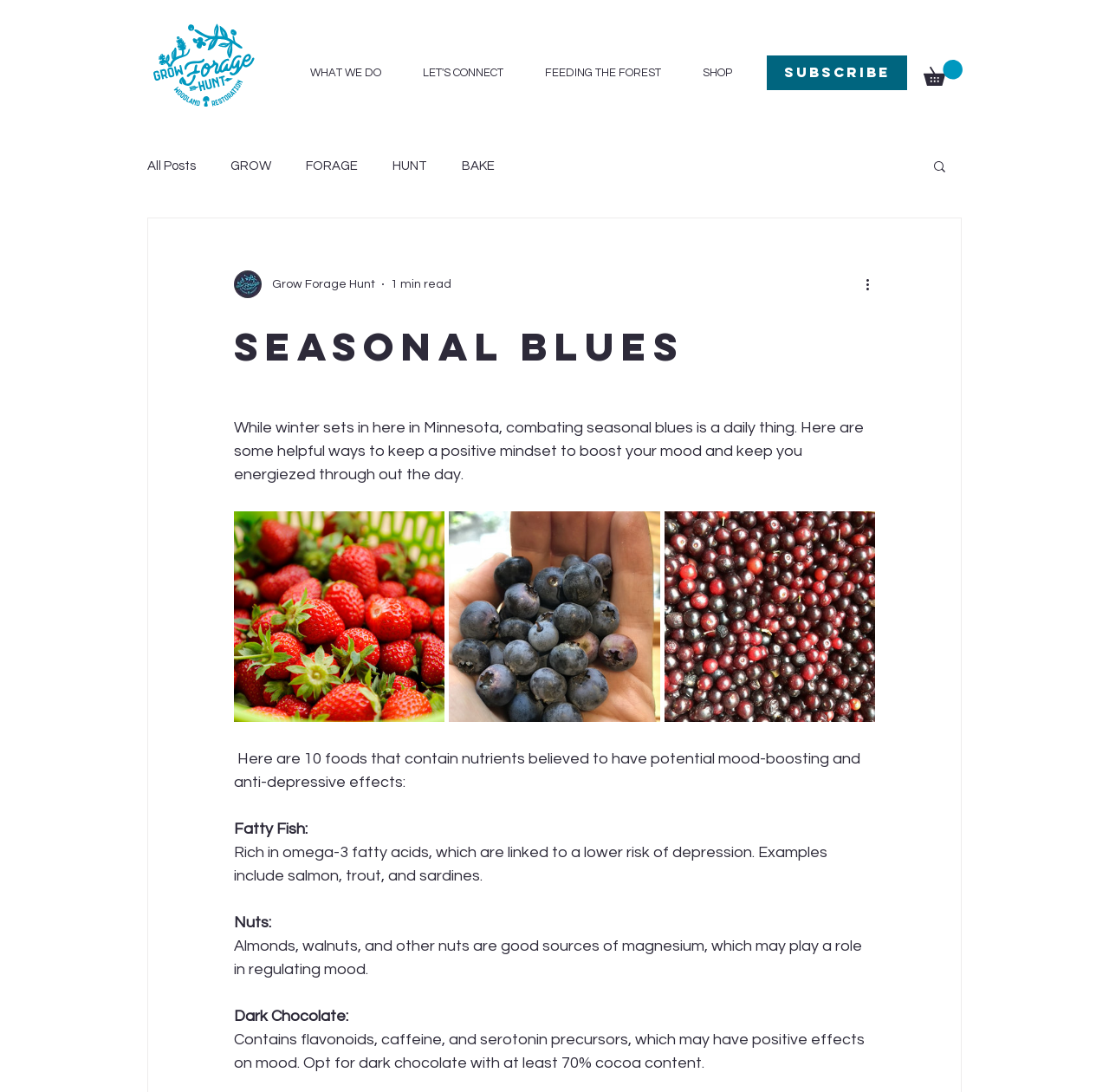Please give a succinct answer using a single word or phrase:
What is the benefit of fatty fish?

Lower risk of depression